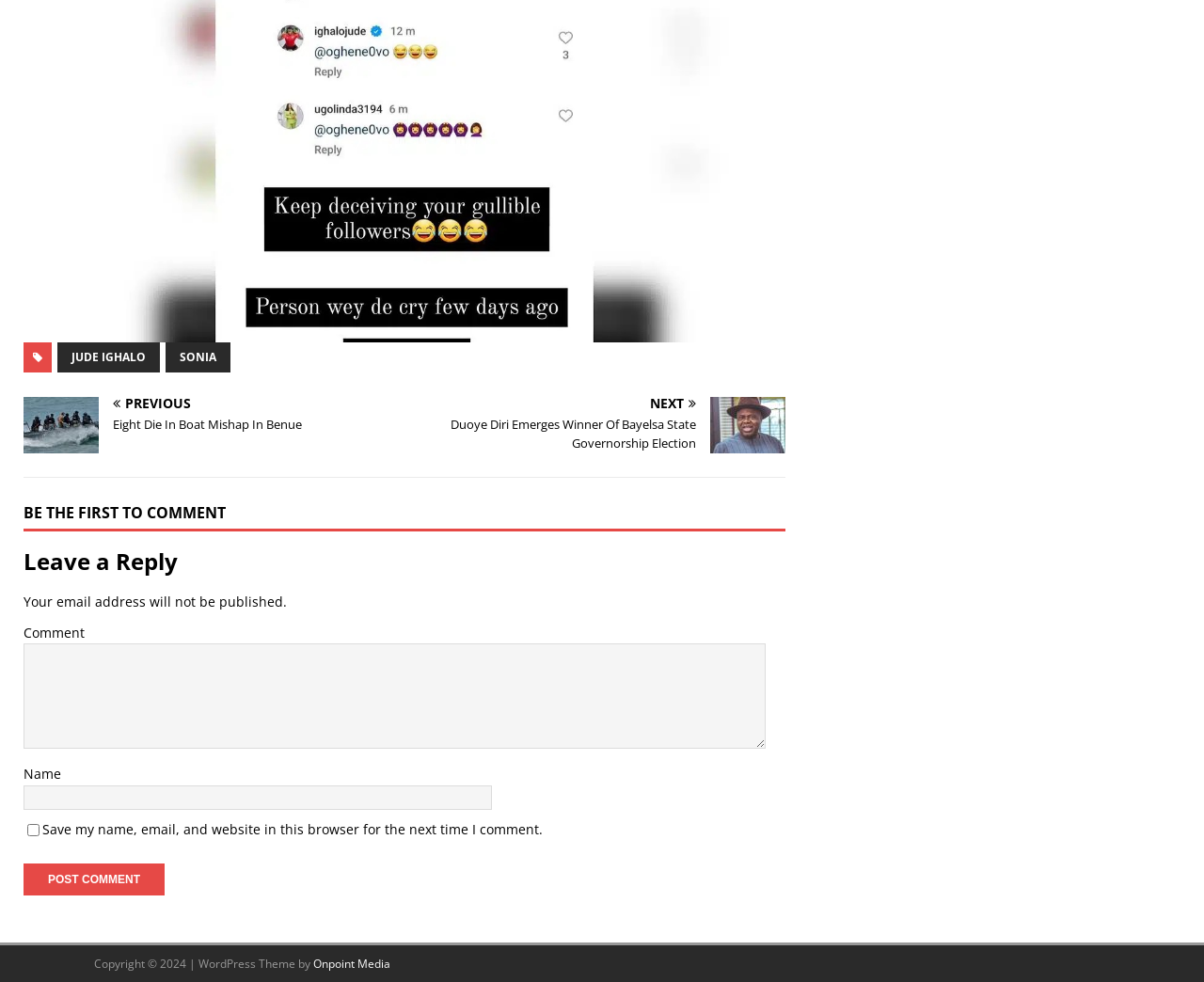Locate the bounding box coordinates of the clickable region to complete the following instruction: "Click on the 'Post Comment' button."

[0.02, 0.879, 0.137, 0.912]